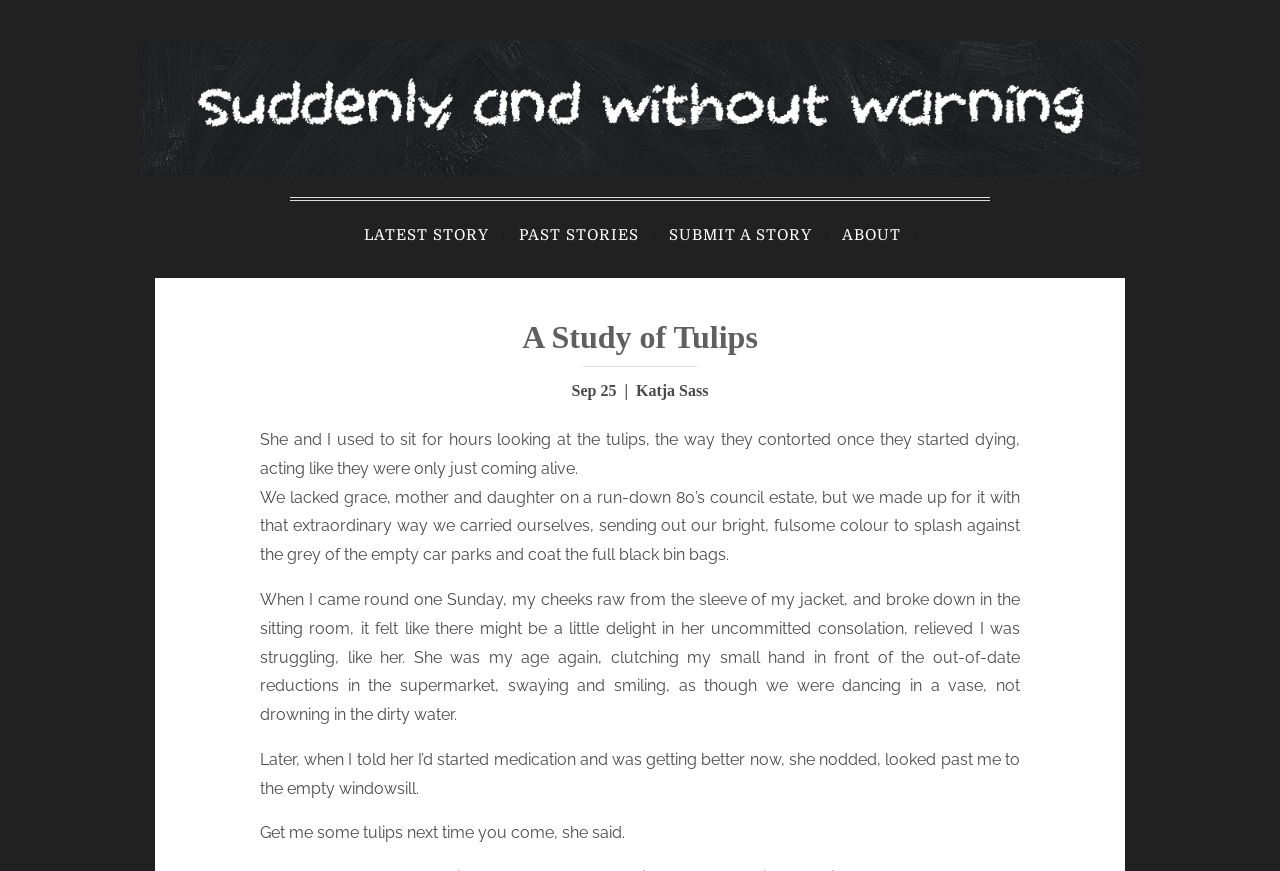What is the theme of the story?
Using the visual information, answer the question in a single word or phrase.

Tulips and mother-daughter relationship